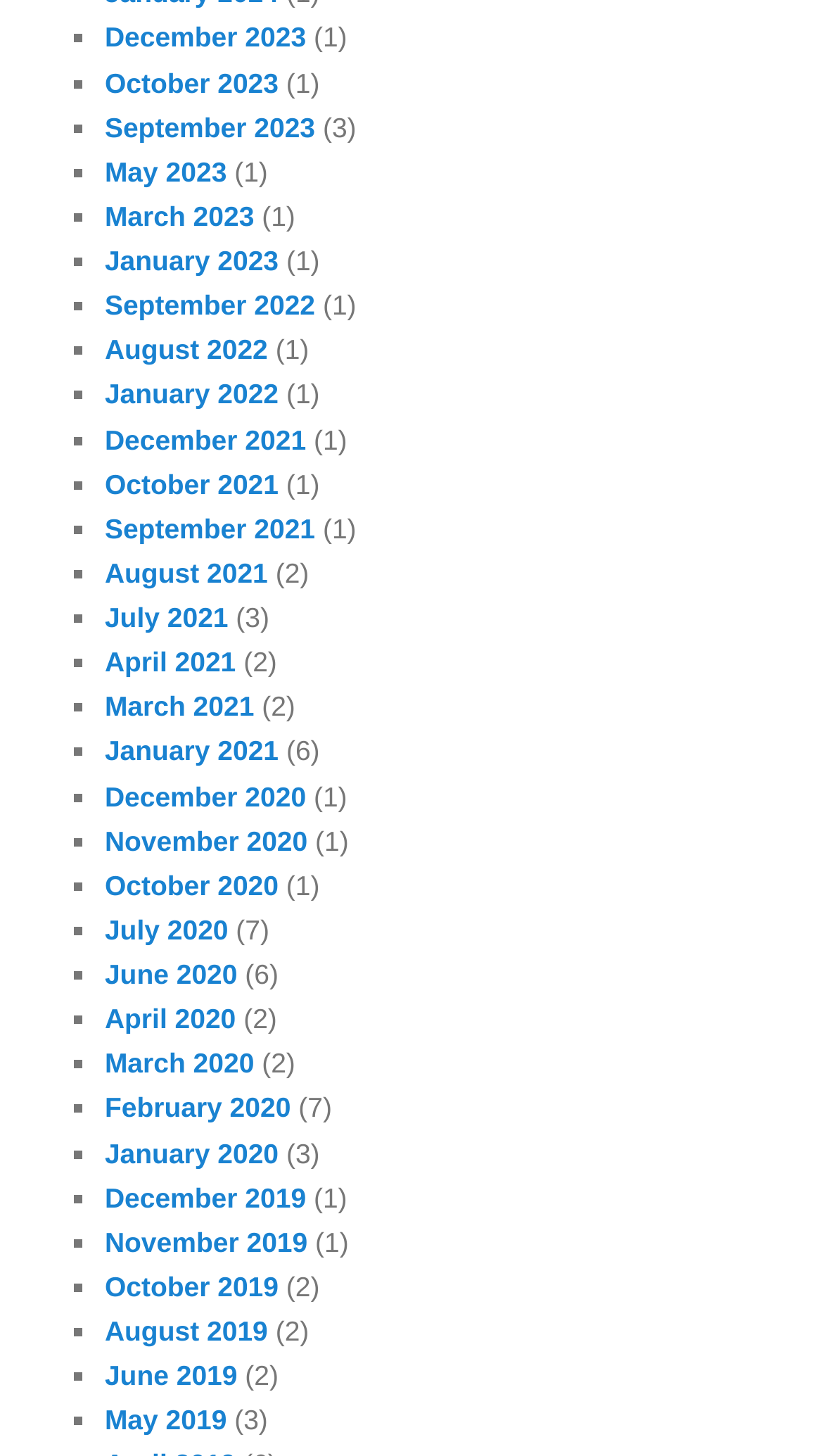Identify the bounding box coordinates of the area you need to click to perform the following instruction: "Go to King's College London homepage".

None